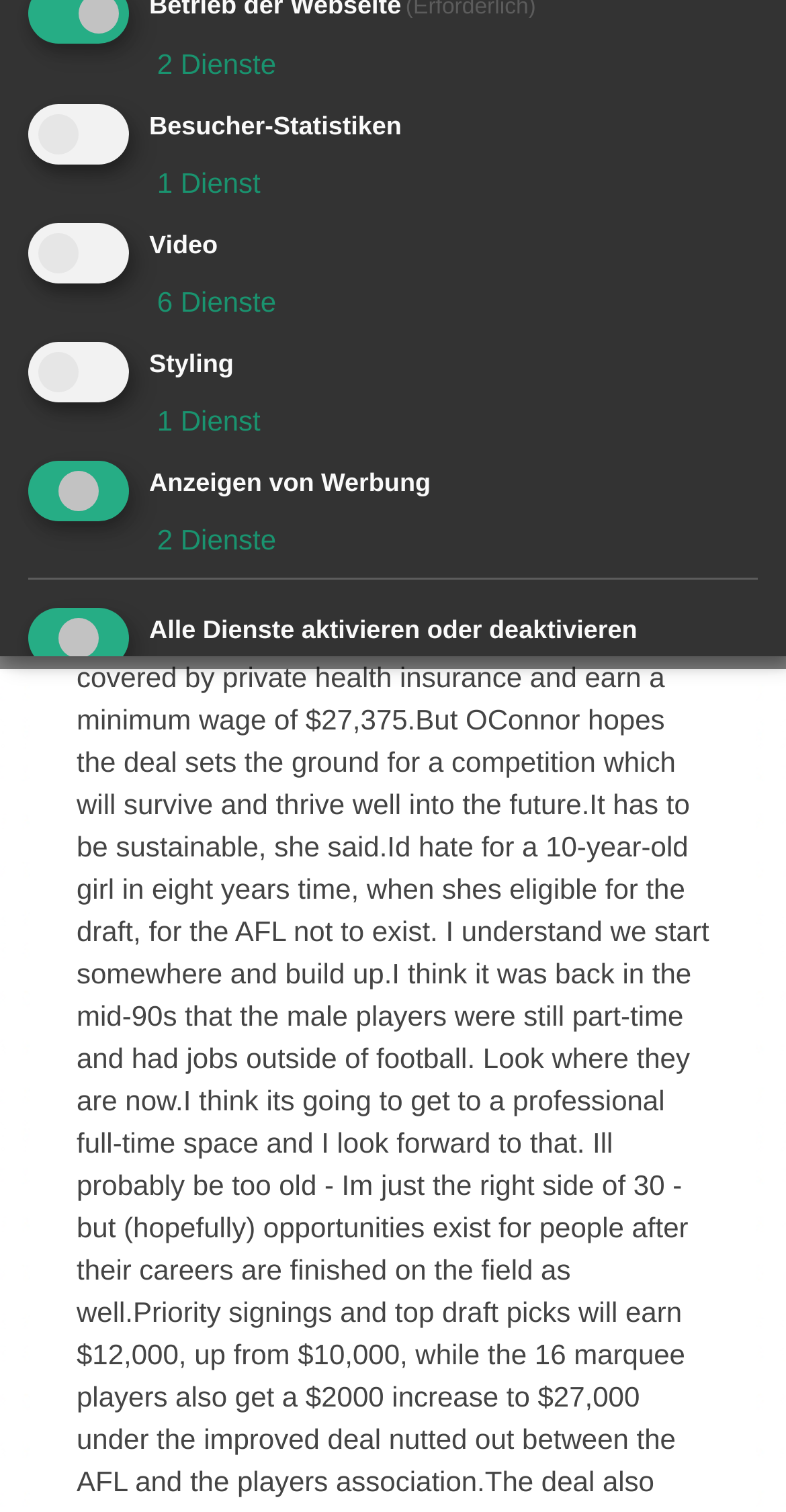Highlight the bounding box of the UI element that corresponds to this description: "Weather Underground".

None